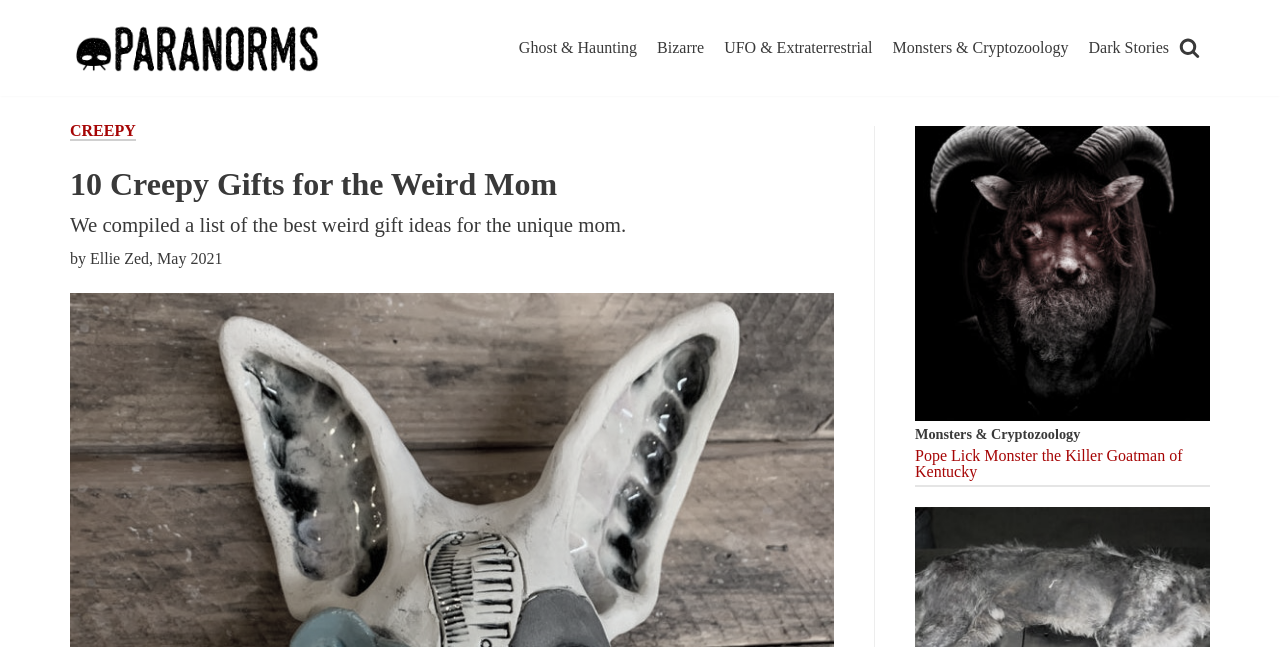What is the topic of the article?
Based on the image, provide your answer in one word or phrase.

Creepy gifts